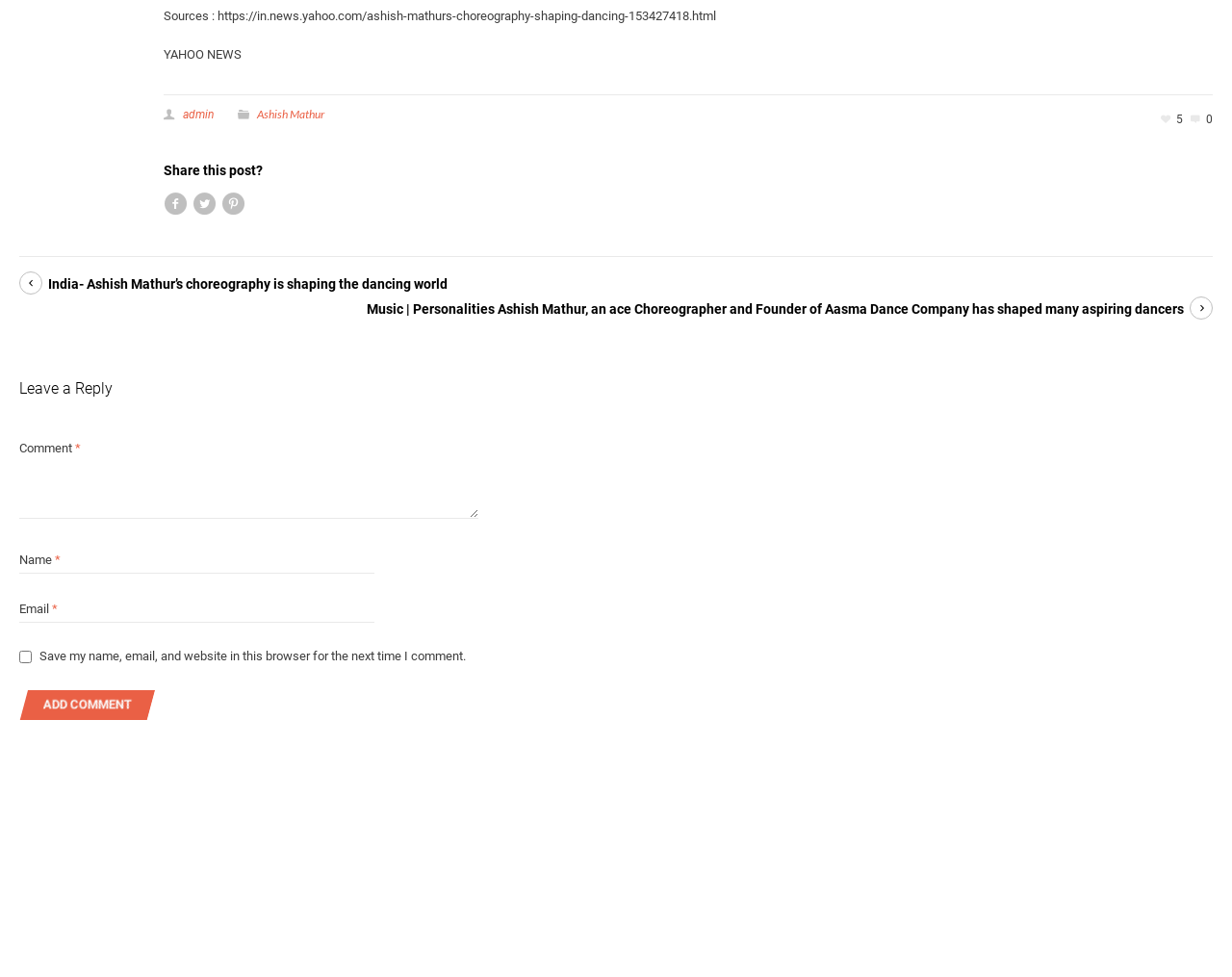How many social media sharing links are available on the webpage? Look at the image and give a one-word or short phrase answer.

3